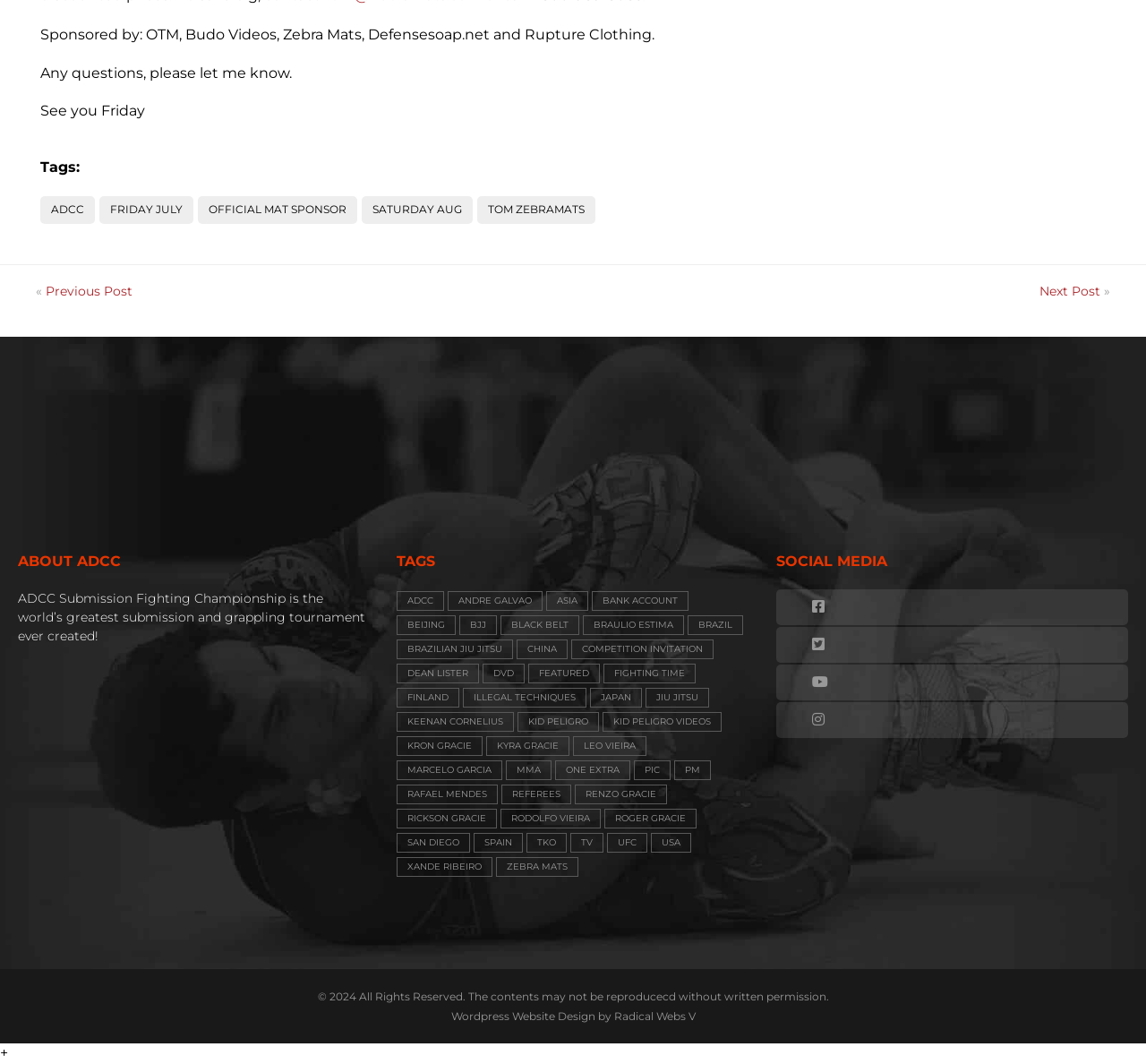Specify the bounding box coordinates for the region that must be clicked to perform the given instruction: "Add to cart".

None